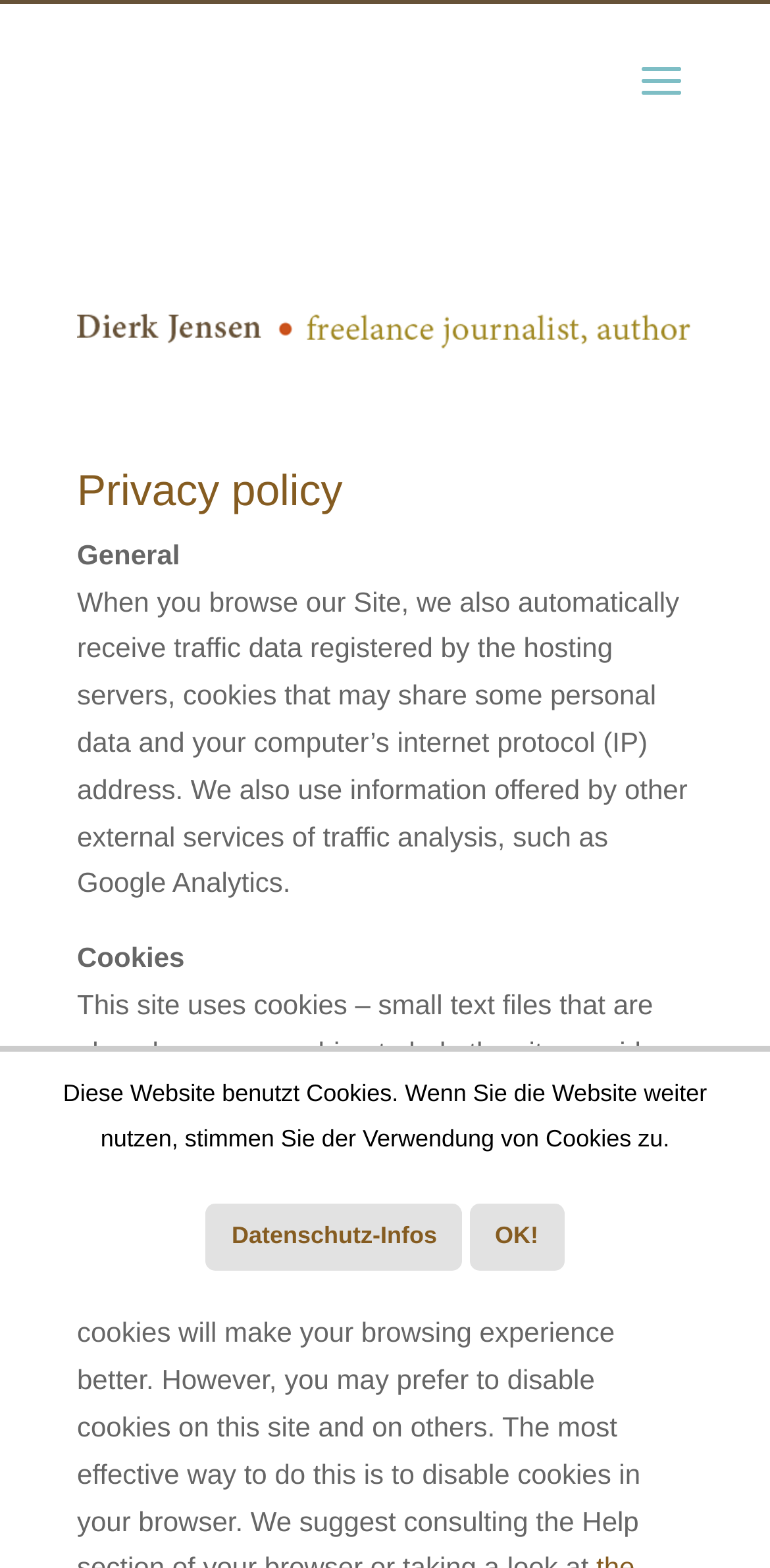Give a one-word or phrase response to the following question: What happens if you continue to use the website?

you agree to cookie use